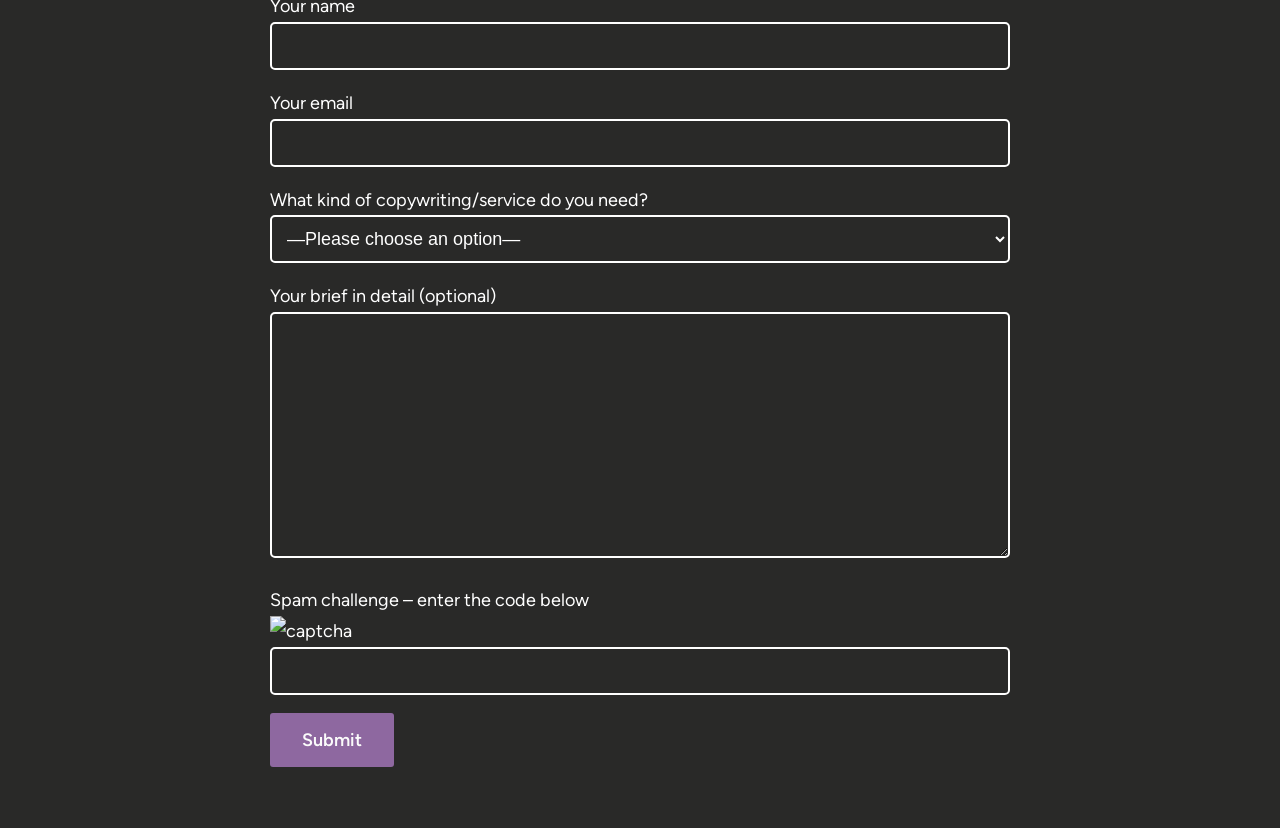Kindly respond to the following question with a single word or a brief phrase: 
What is the purpose of the image?

Captcha